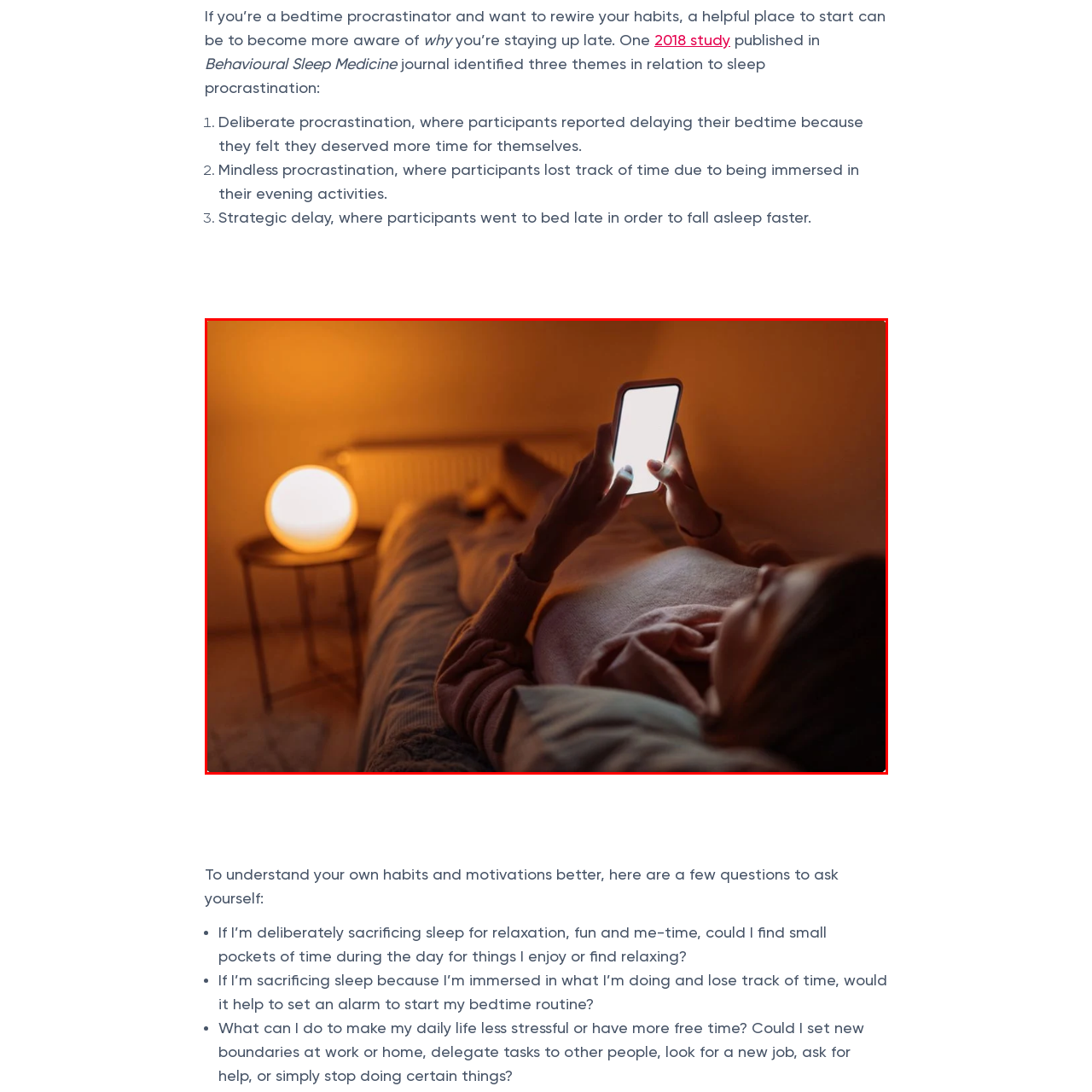What is the primary source of light in the room?
Refer to the image enclosed in the red bounding box and answer the question thoroughly.

Although the smartphone emits a bright glow, the caption mentions the warm ambient light from a decorative table lamp nearby, indicating that it is the primary source of light in the room.